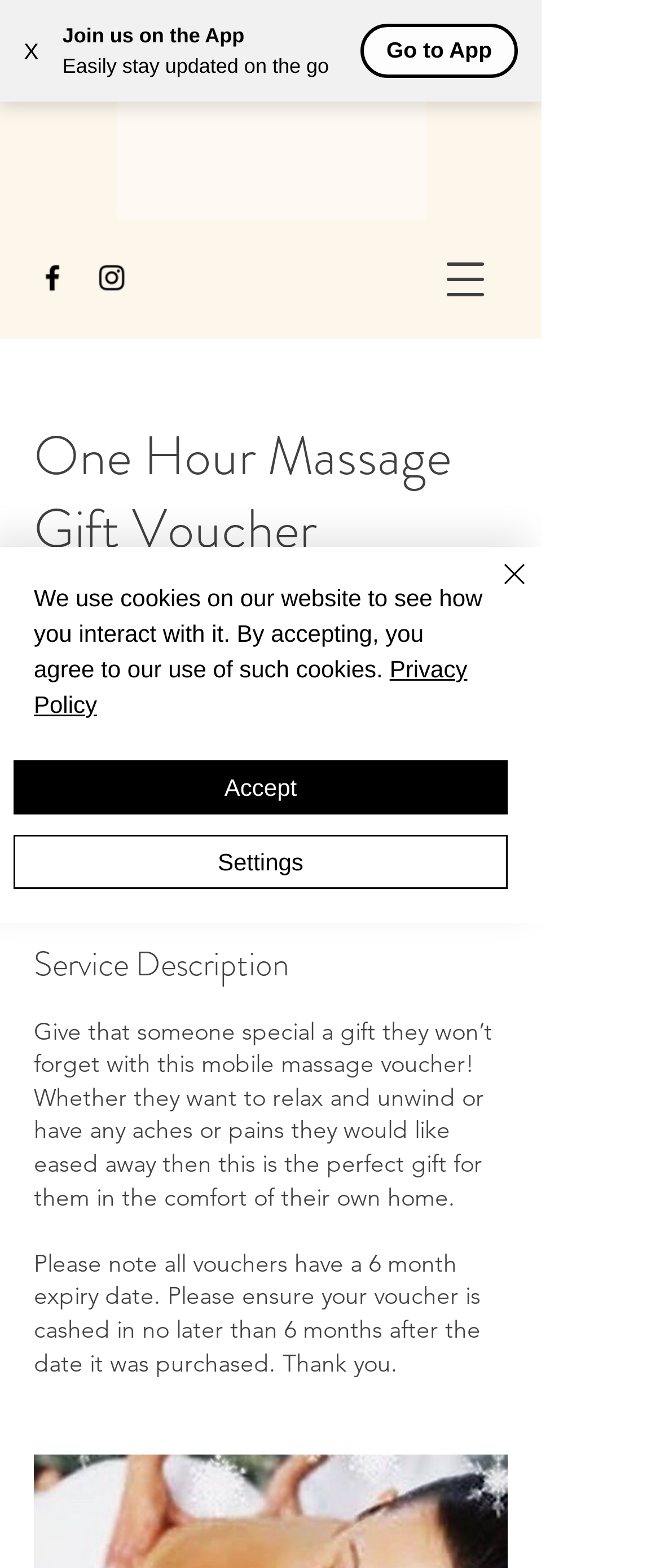Please identify the bounding box coordinates of the element's region that I should click in order to complete the following instruction: "Go to App". The bounding box coordinates consist of four float numbers between 0 and 1, i.e., [left, top, right, bottom].

[0.585, 0.024, 0.745, 0.04]